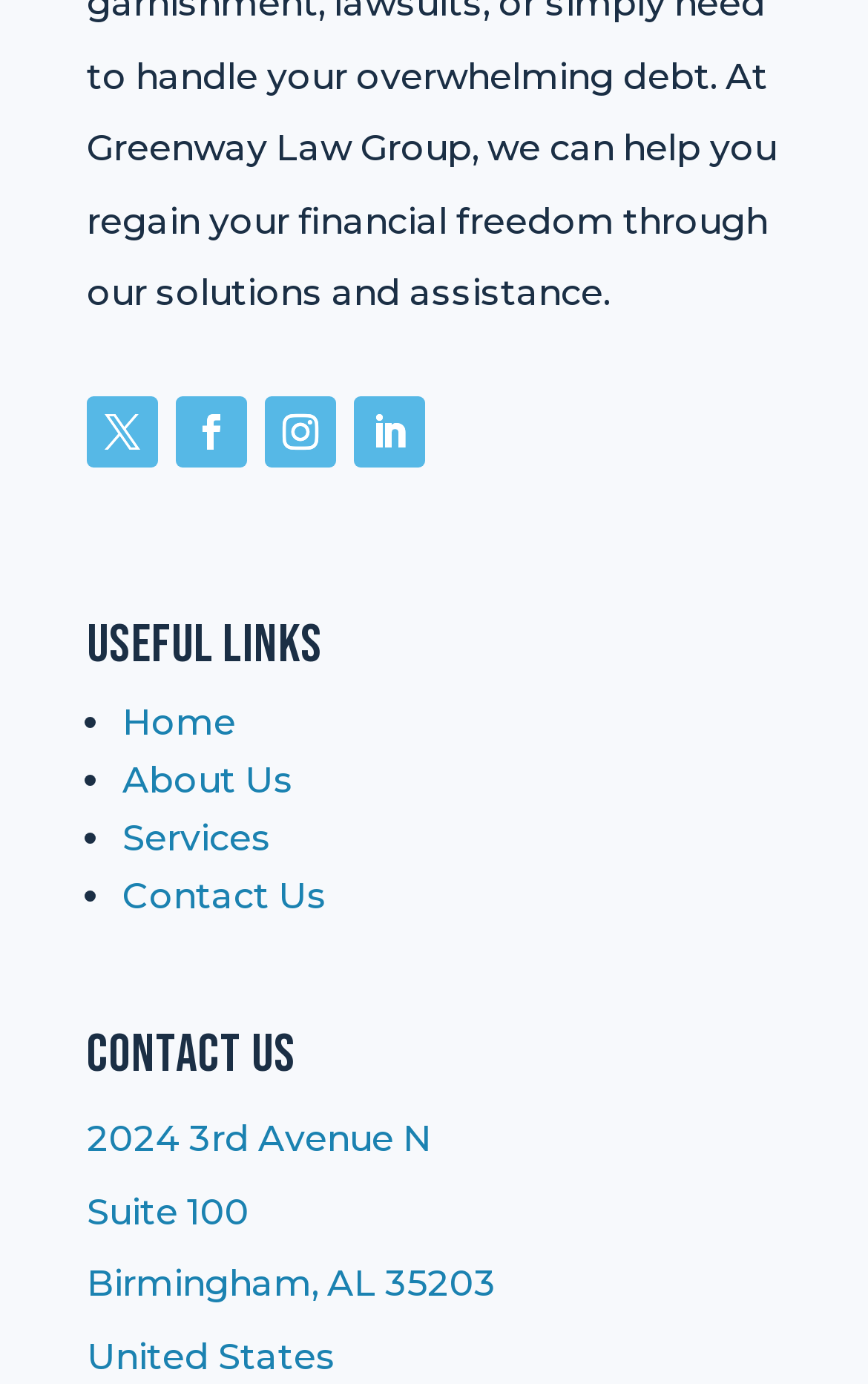Please locate the clickable area by providing the bounding box coordinates to follow this instruction: "visit services page".

[0.141, 0.591, 0.313, 0.622]